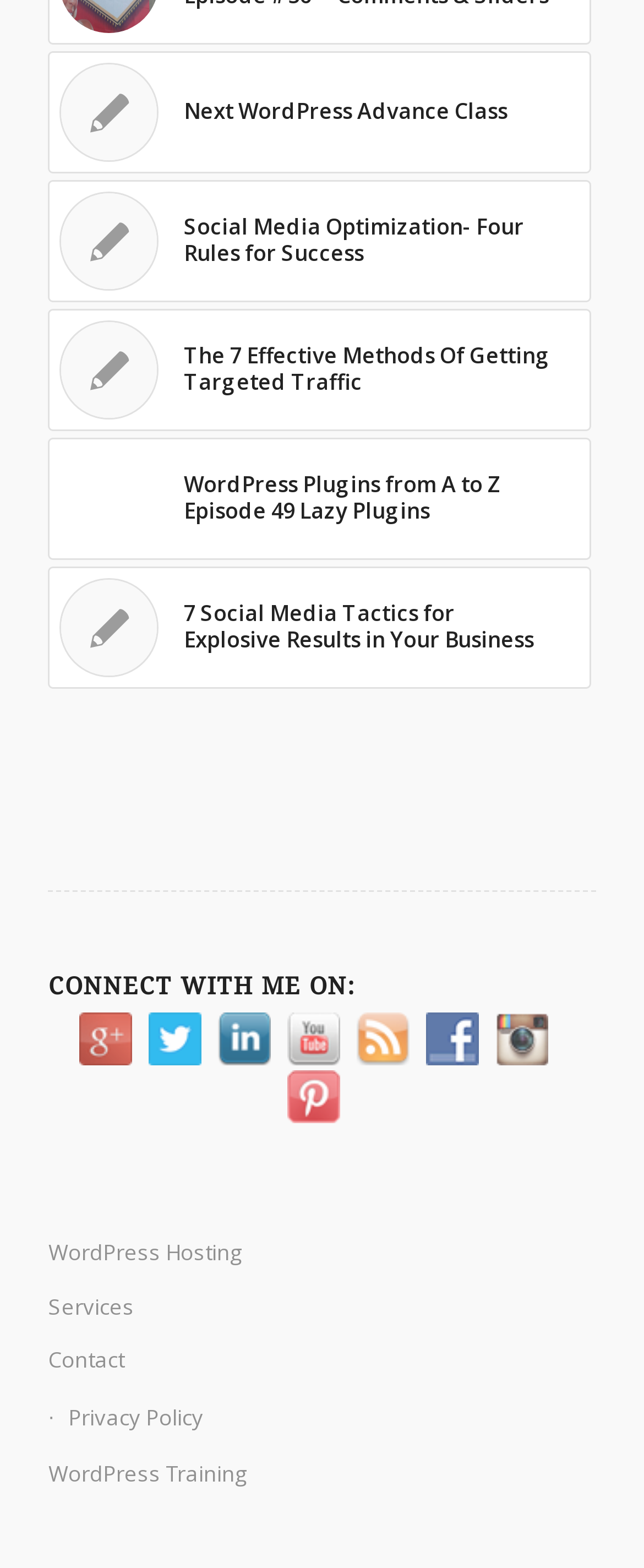What is the last link on the webpage?
Examine the image and provide an in-depth answer to the question.

The last link on the webpage is 'WordPress Training', which is located at the bottom of the webpage.